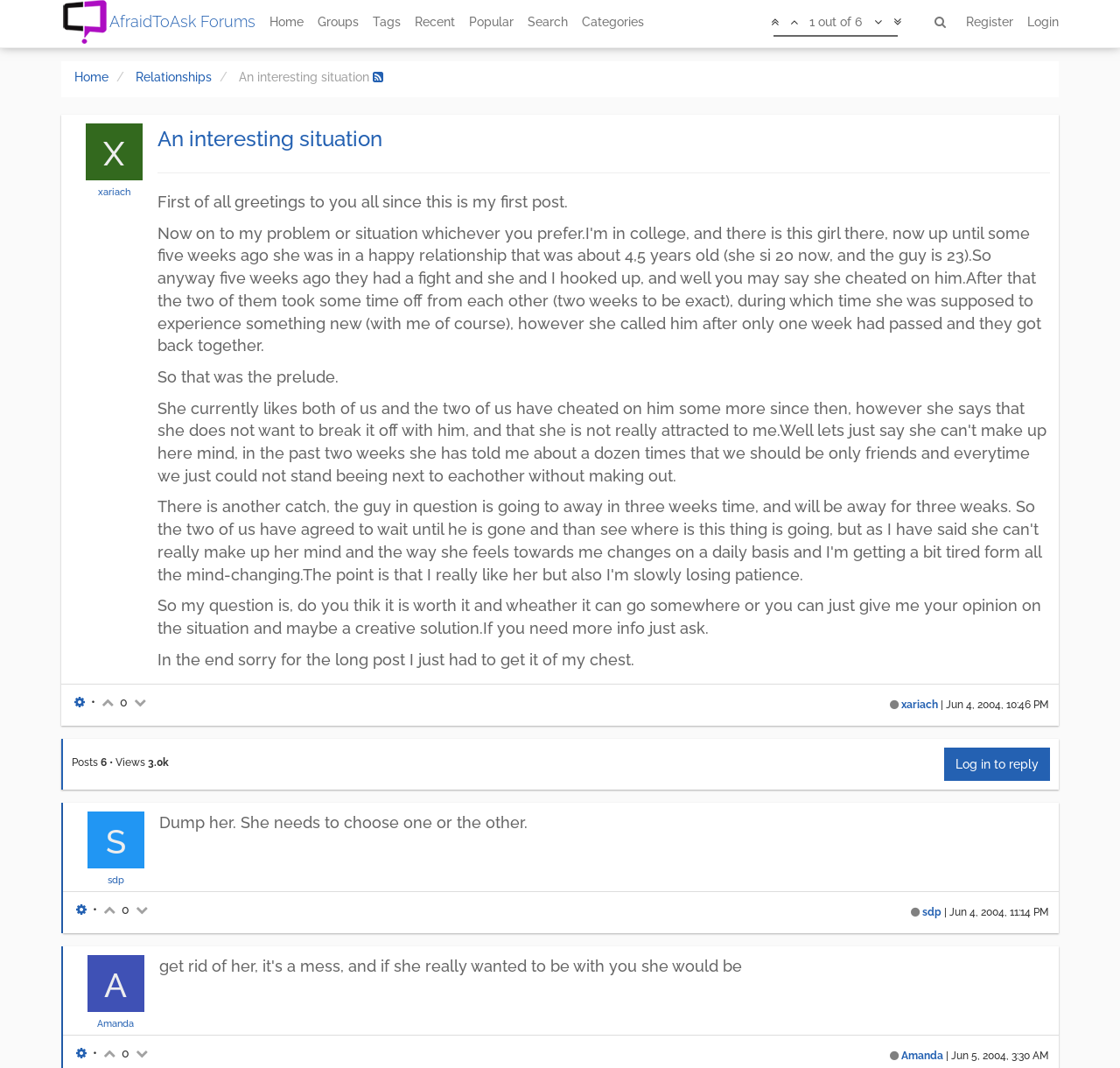Given the element description, predict the bounding box coordinates in the format (top-left x, top-left y, bottom-right x, bottom-right y). Make sure all values are between 0 and 1. Here is the element description: 1 out of 6

[0.719, 0.0, 0.773, 0.041]